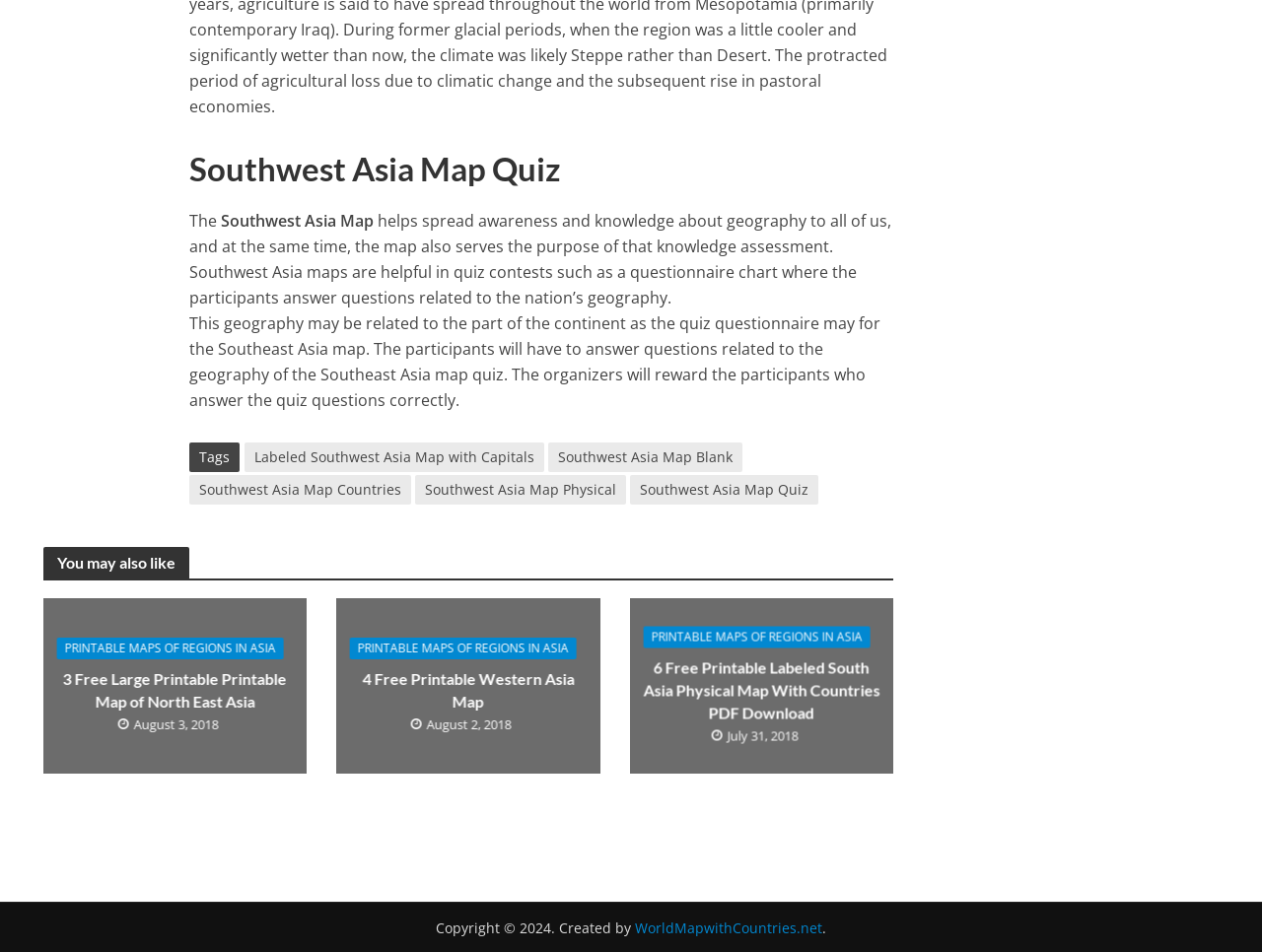Identify the bounding box coordinates of the specific part of the webpage to click to complete this instruction: "Click on 'Labeled Southwest Asia Map with Capitals'".

[0.194, 0.464, 0.431, 0.496]